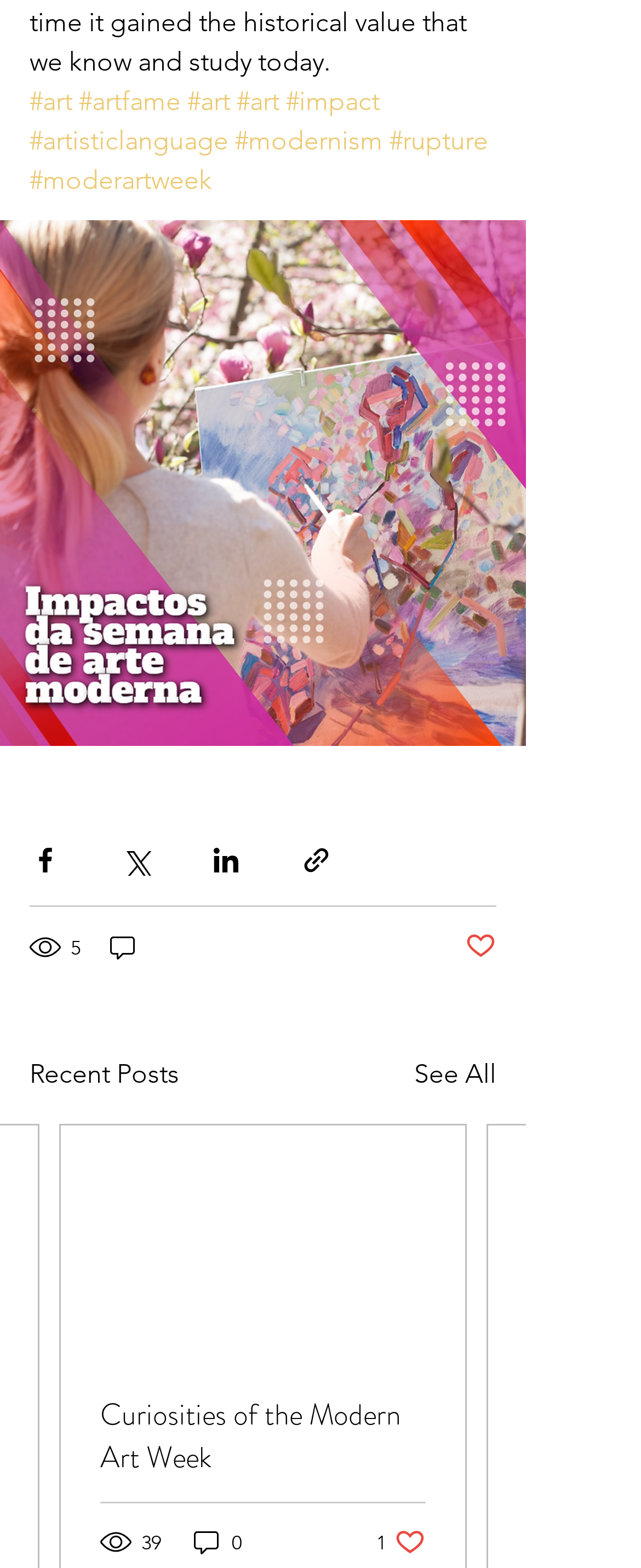Please identify the bounding box coordinates of the clickable element to fulfill the following instruction: "Share the post via link". The coordinates should be four float numbers between 0 and 1, i.e., [left, top, right, bottom].

[0.469, 0.539, 0.518, 0.559]